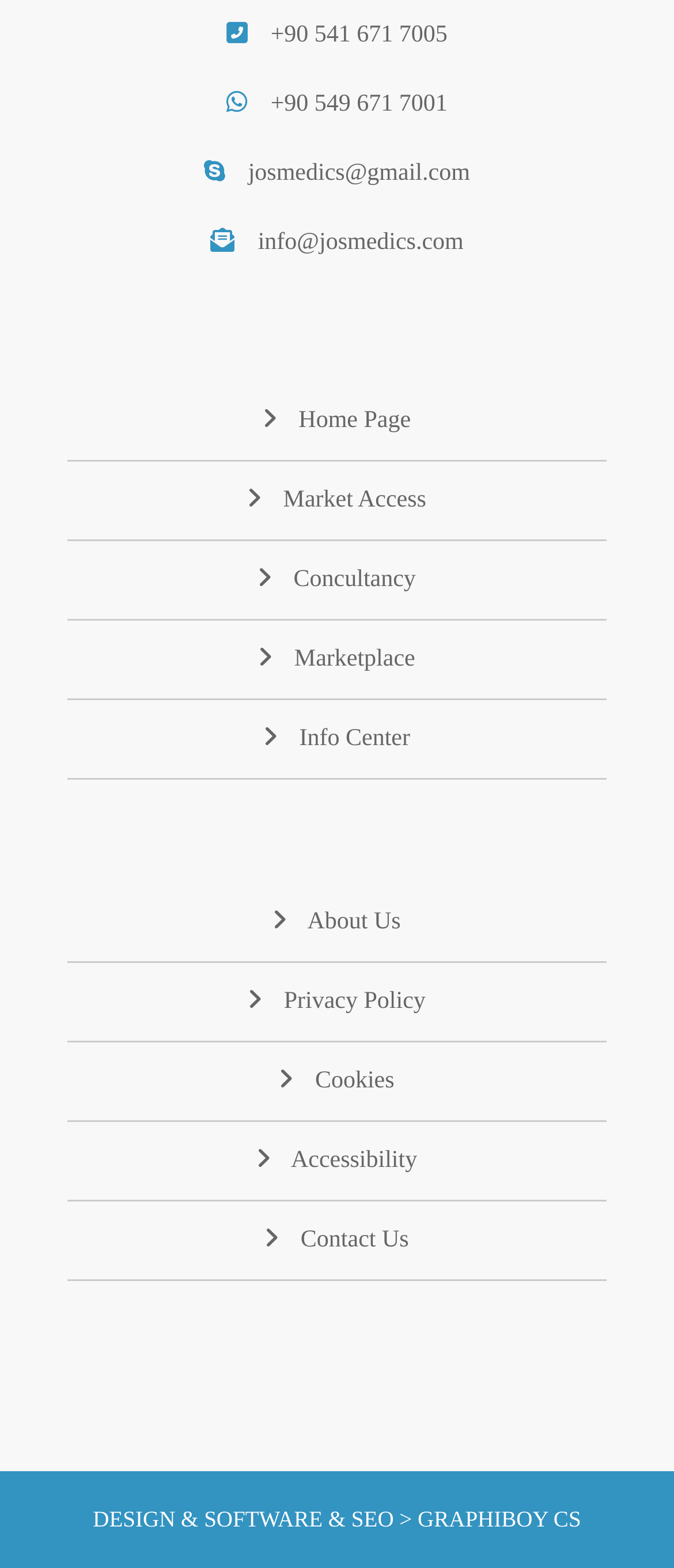Please find the bounding box coordinates of the section that needs to be clicked to achieve this instruction: "contact us".

[0.1, 0.766, 0.9, 0.817]